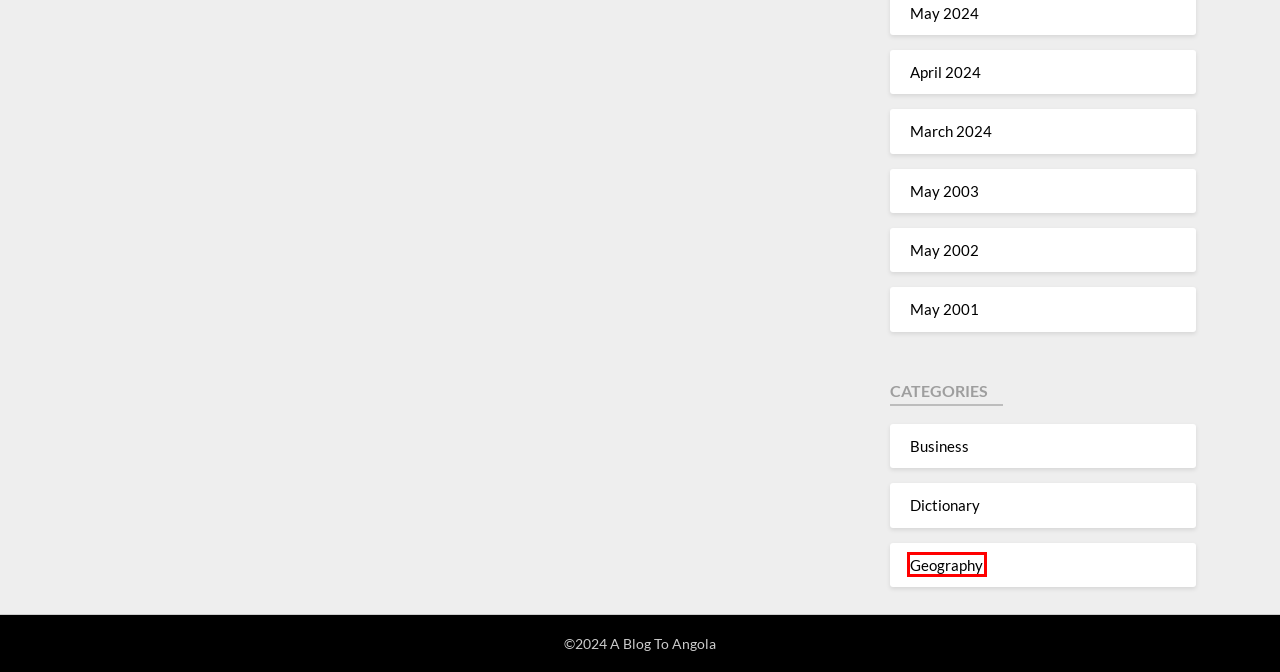Review the webpage screenshot and focus on the UI element within the red bounding box. Select the best-matching webpage description for the new webpage that follows after clicking the highlighted element. Here are the candidates:
A. Business – A Blog To Angola
B. Geography – A Blog To Angola
C. Dictionary – A Blog To Angola
D. May 2001 – A Blog To Angola
E. May 2003 – A Blog To Angola
F. March 2024 – A Blog To Angola
G. April 2024 – A Blog To Angola
H. May 2002 – A Blog To Angola

B